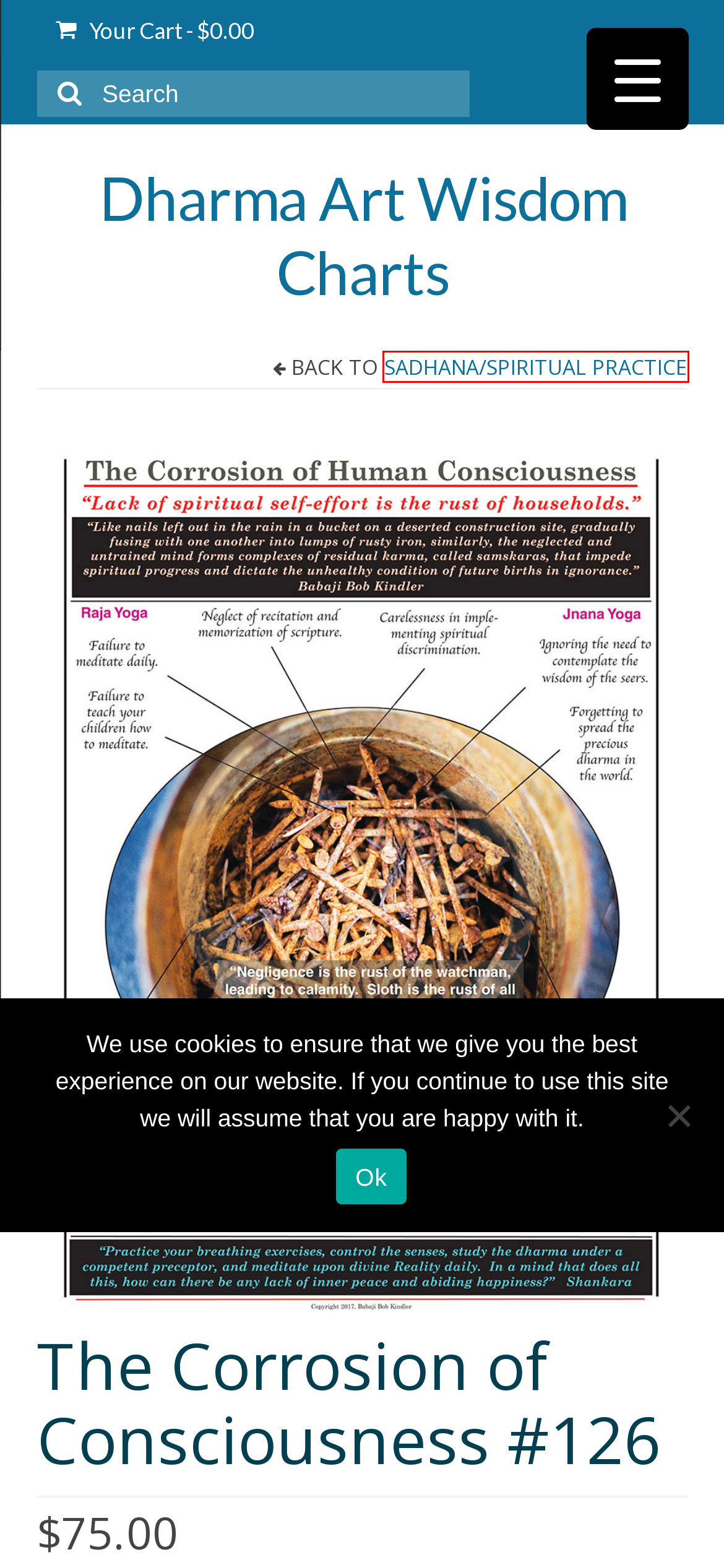Given a webpage screenshot with a UI element marked by a red bounding box, choose the description that best corresponds to the new webpage that will appear after clicking the element. The candidates are:
A. Terms and Conditions – Dharma Art Wisdom Charts
B. Dharma Art Wisdom Charts
C. Mature Renunciation in 4 Phases #137 – Dharma Art Wisdom Charts
D. Cart – Dharma Art Wisdom Charts
E. Sri Ramakrishna’s Radiant Road to Self-Realization #106 – Dharma Art Wisdom Charts
F. Sadhana/Spiritual Practice – Dharma Art Wisdom Charts
G. Wall-Gallery – Dharma Art Wisdom Charts
H. Chart Book – Dharma Art Wisdom Charts

F